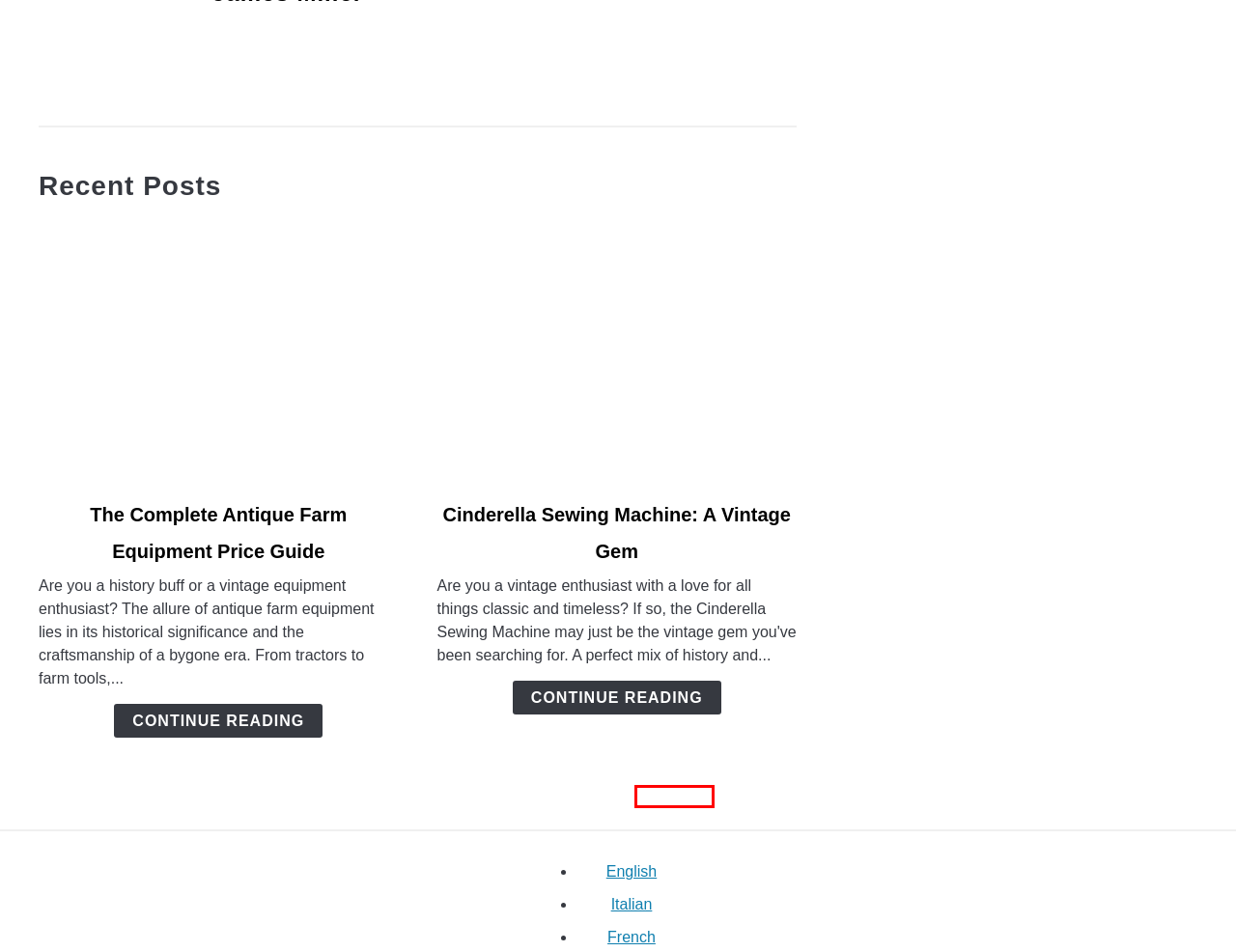You have a screenshot showing a webpage with a red bounding box highlighting an element. Choose the webpage description that best fits the new webpage after clicking the highlighted element. The descriptions are:
A. Contact us - Vintage A2Z
B. Welches ist die älteste Nähmaschinenmarke? - Vintage A2Z
C. Privacy Policy - Vintage A2Z
D. How old is my Montgomery Ward sewing machine? - Vintage A2Z
E. ¿Cuál es la marca de máquinas de coser más antigua? - Vintage A2Z
F. Vintage sewing machines Archives - Vintage A2Z
G. Qual è la più antica marca di macchine da cucire? - Vintage A2Z
H. Quelle est la plus ancienne marque de machine à coudre ? - Vintage A2Z

A